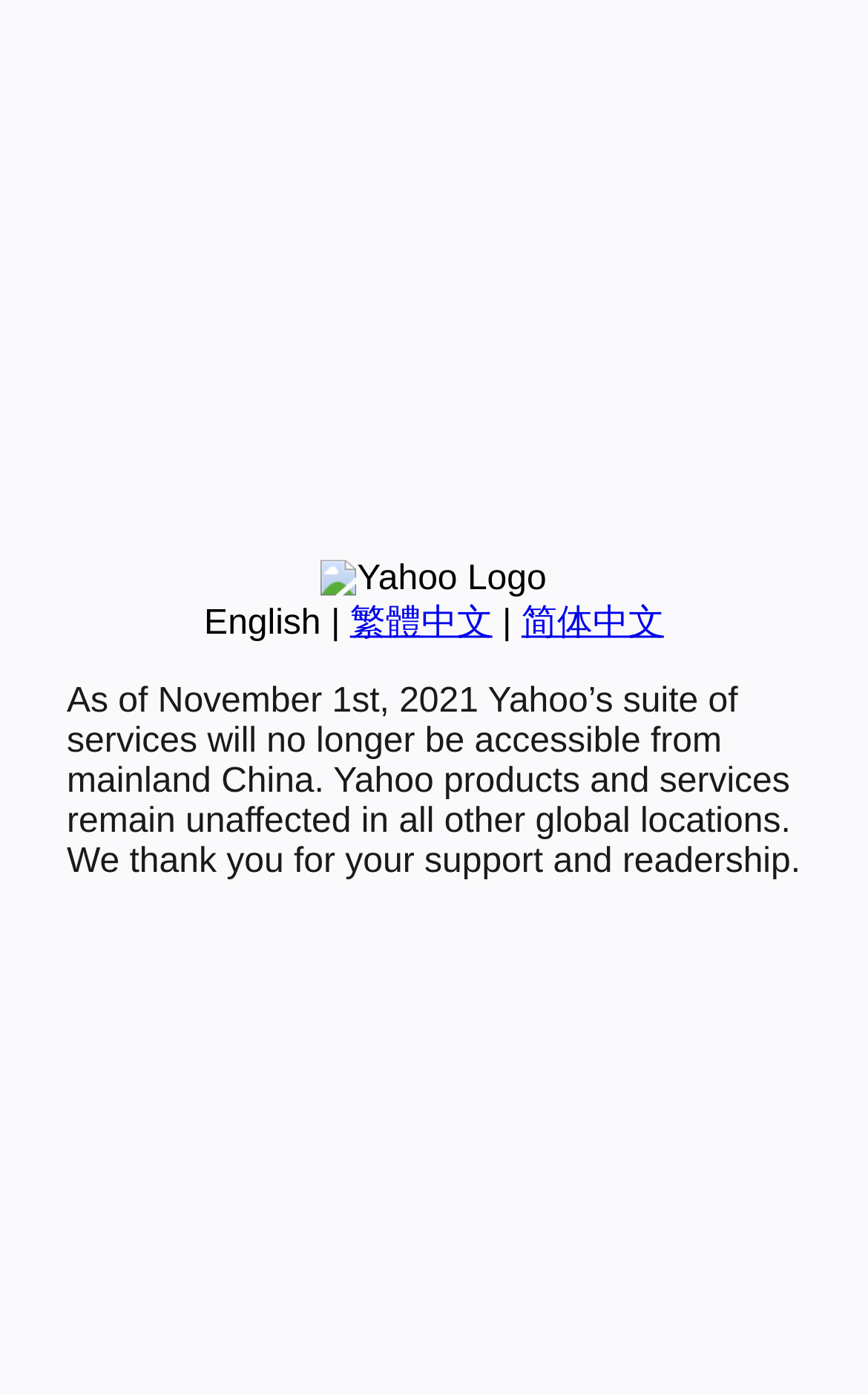Locate the UI element described as follows: "简体中文". Return the bounding box coordinates as four float numbers between 0 and 1 in the order [left, top, right, bottom].

[0.601, 0.433, 0.765, 0.46]